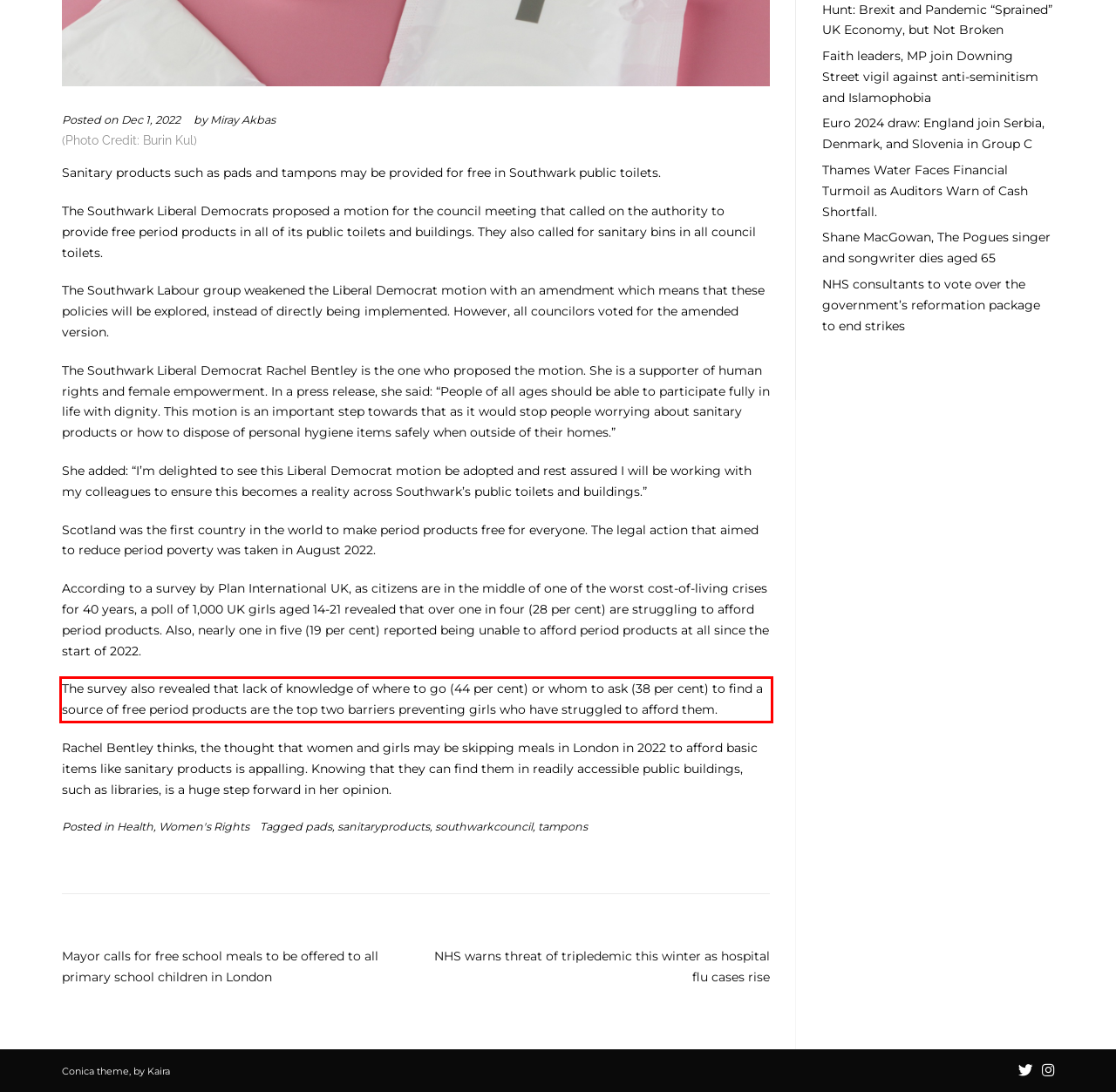Look at the webpage screenshot and recognize the text inside the red bounding box.

The survey also revealed that lack of knowledge of where to go (44 per cent) or whom to ask (38 per cent) to find a source of free period products are the top two barriers preventing girls who have struggled to afford them.